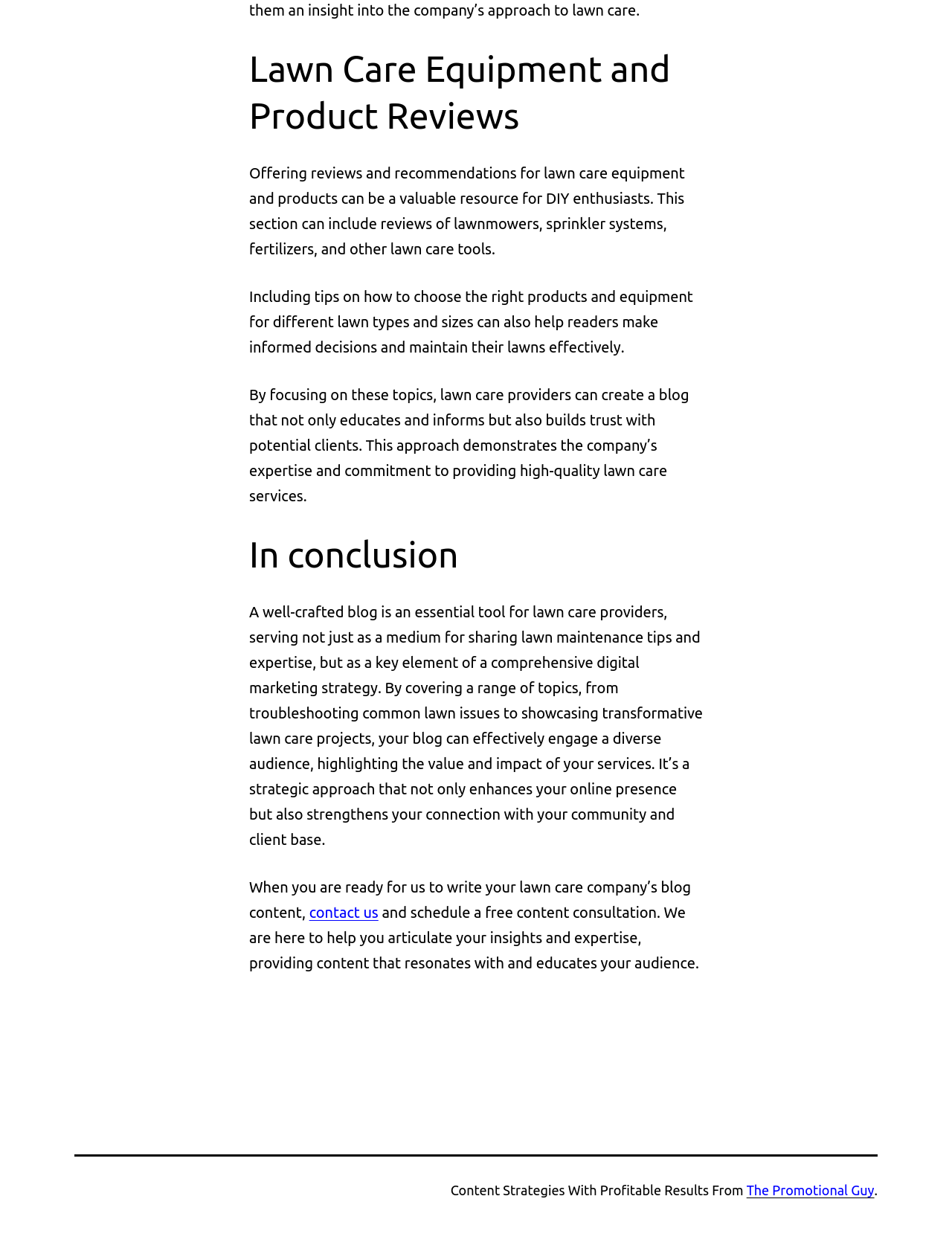What is the name of the company mentioned at the bottom of the webpage?
Your answer should be a single word or phrase derived from the screenshot.

The Promotional Guy